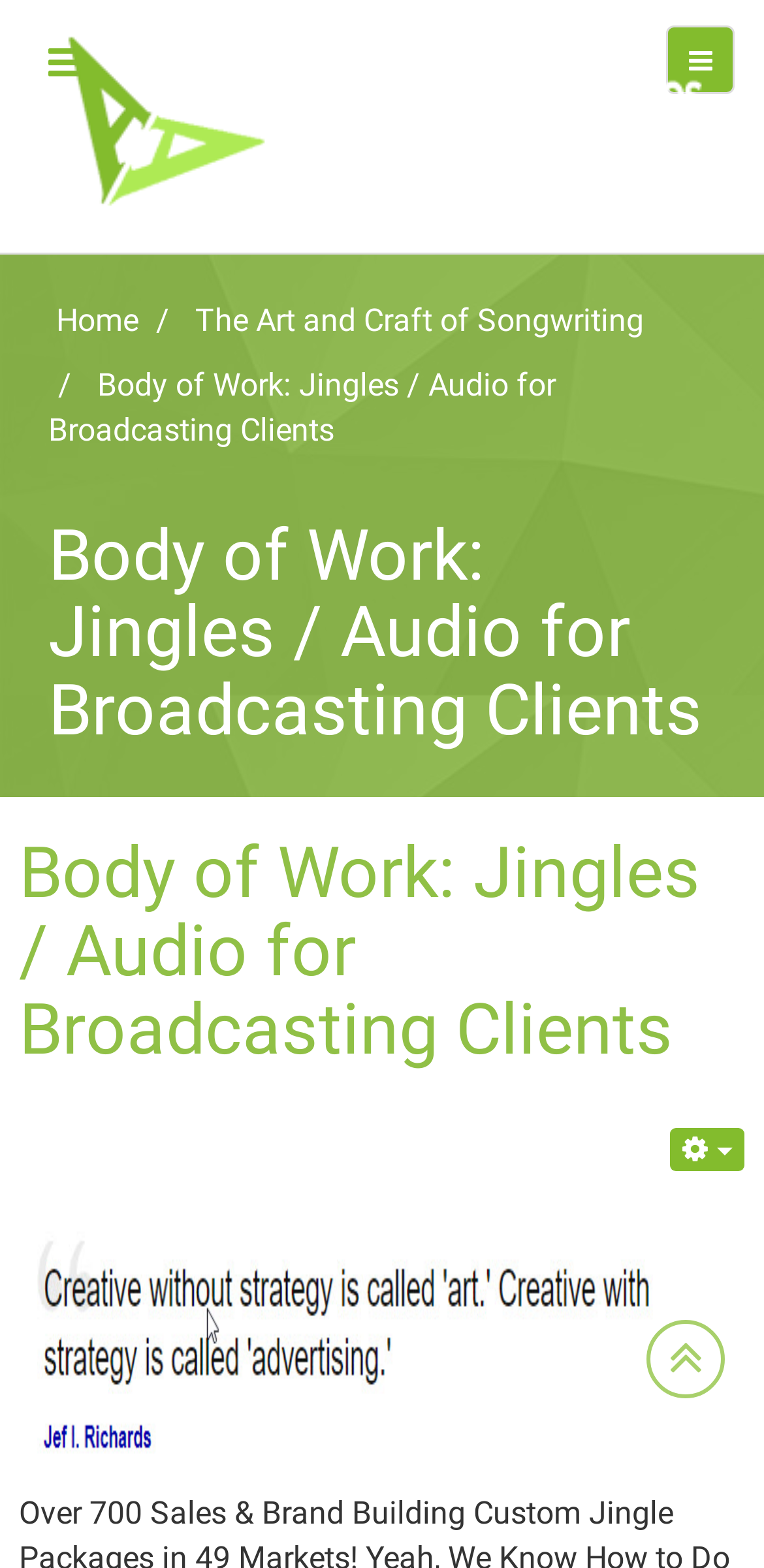What is the purpose of the button at the bottom?
Answer the question with a single word or phrase derived from the image.

Back to Top